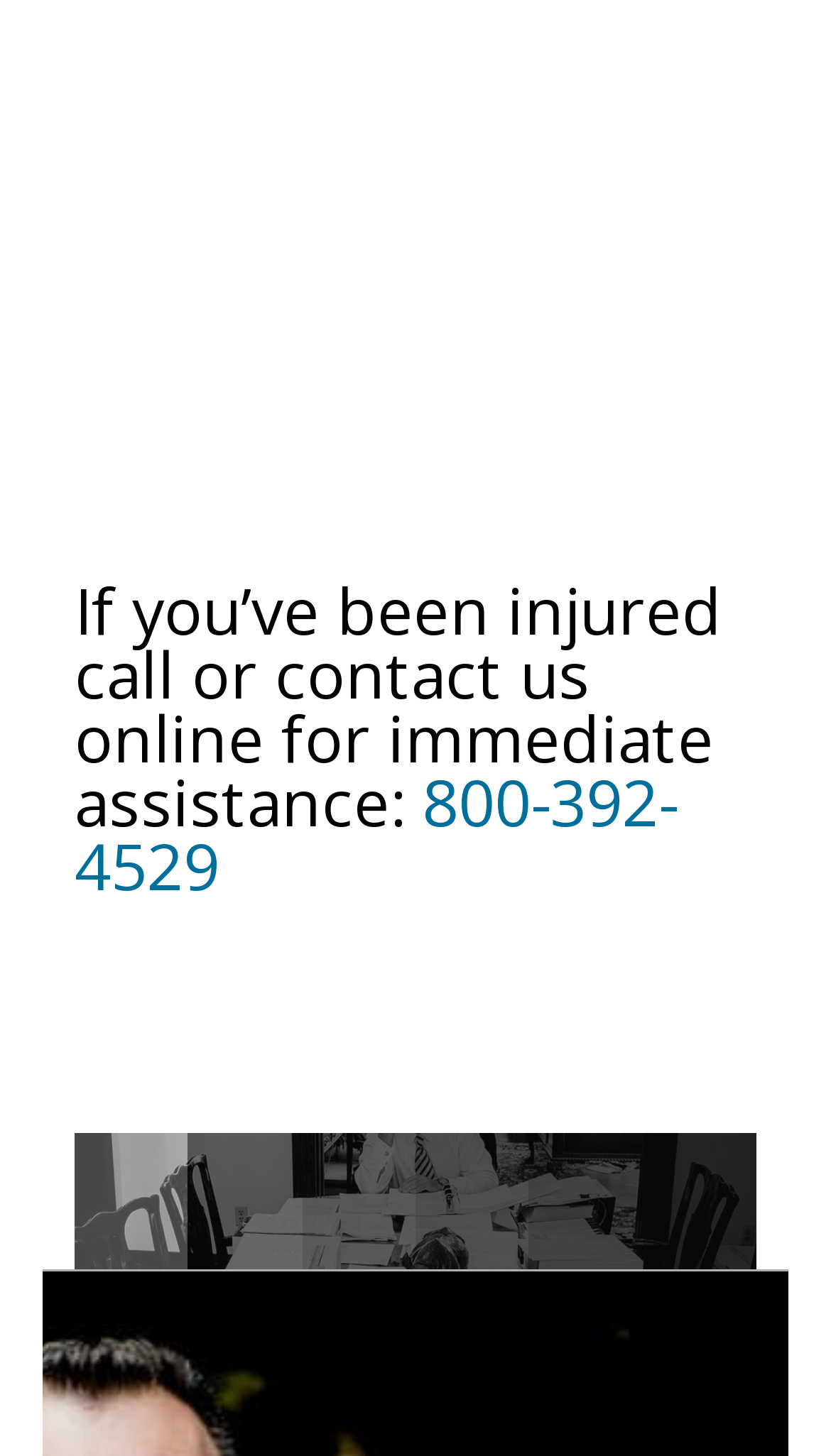What type of cases does the law firm handle?
Look at the image and respond to the question as thoroughly as possible.

The webpage mentions 'Medical Malpractice Trial Attorneys' and 'Medical Malpractice Cases' in the awards listed, suggesting that the law firm handles medical malpractice cases.